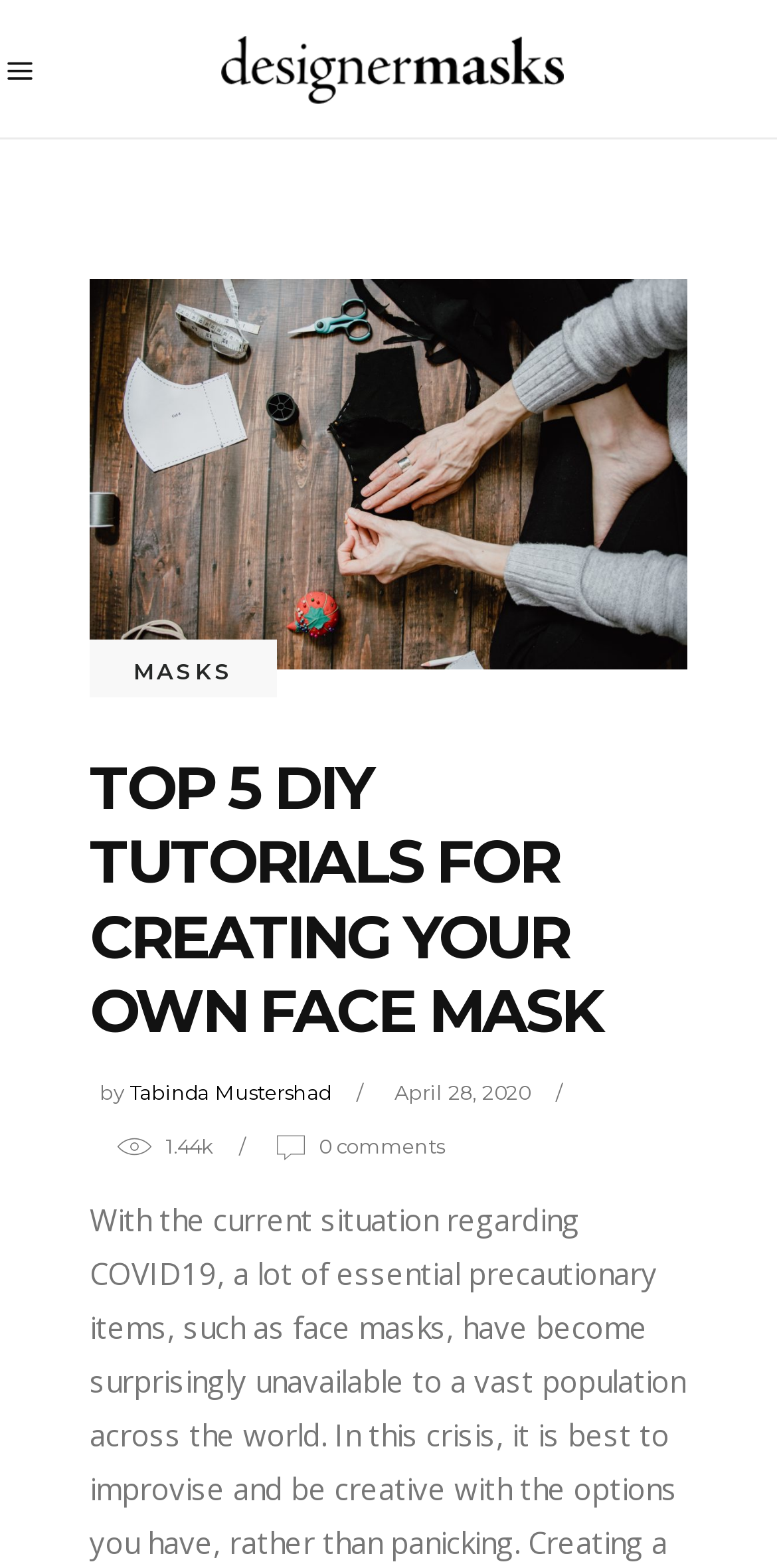What is the logo on the top left?
Answer the question with a single word or phrase by looking at the picture.

Mobile Logo